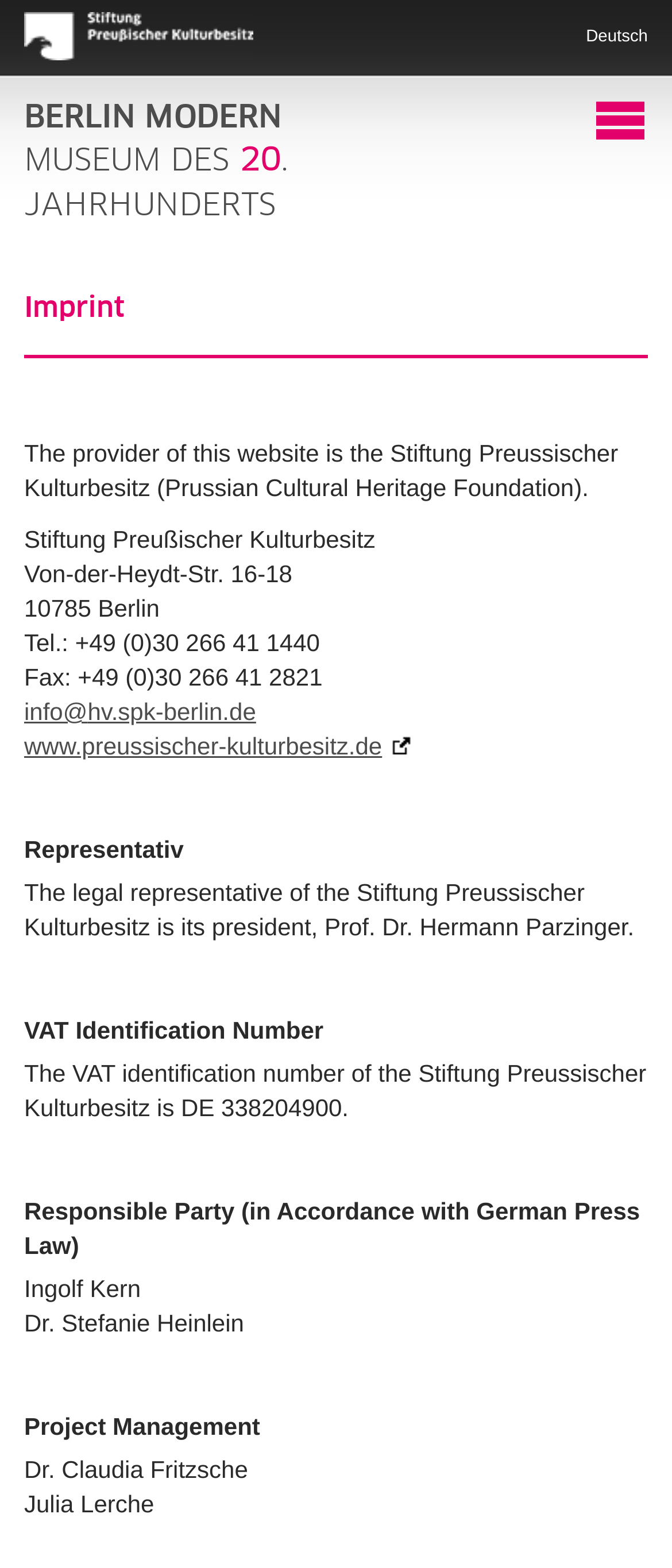Offer a meticulous description of the webpage's structure and content.

The webpage is about the imprint of the Nationalgalerie, which is a part of the Stiftung Preussischer Kulturbesitz (Prussian Cultural Heritage Foundation). At the top left, there is a logo of the SPK, which is linked to the SPK website. Next to it, there is a link to the Berlin Modern Museum of the 20th century. On the top right, there are two links: one for the German language and a button to open a menu.

Below the top section, there is a header with the title "Imprint". Underneath, there is a paragraph of text explaining that the provider of the website is the Stiftung Preussischer Kulturbesitz. The address, phone number, fax number, and email of the foundation are listed below.

The page is divided into several sections, each with a heading. The first section is about the representative of the foundation, which is its president, Prof. Dr. Hermann Parzinger. The next section is about the VAT identification number of the foundation. 

Further down, there are sections about the responsible party in accordance with German press law, listing Ingolf Kern and Dr. Stefanie Heinlein. The final section is about project management, listing Dr. Claudia Fritzsche and Julia Lerche.